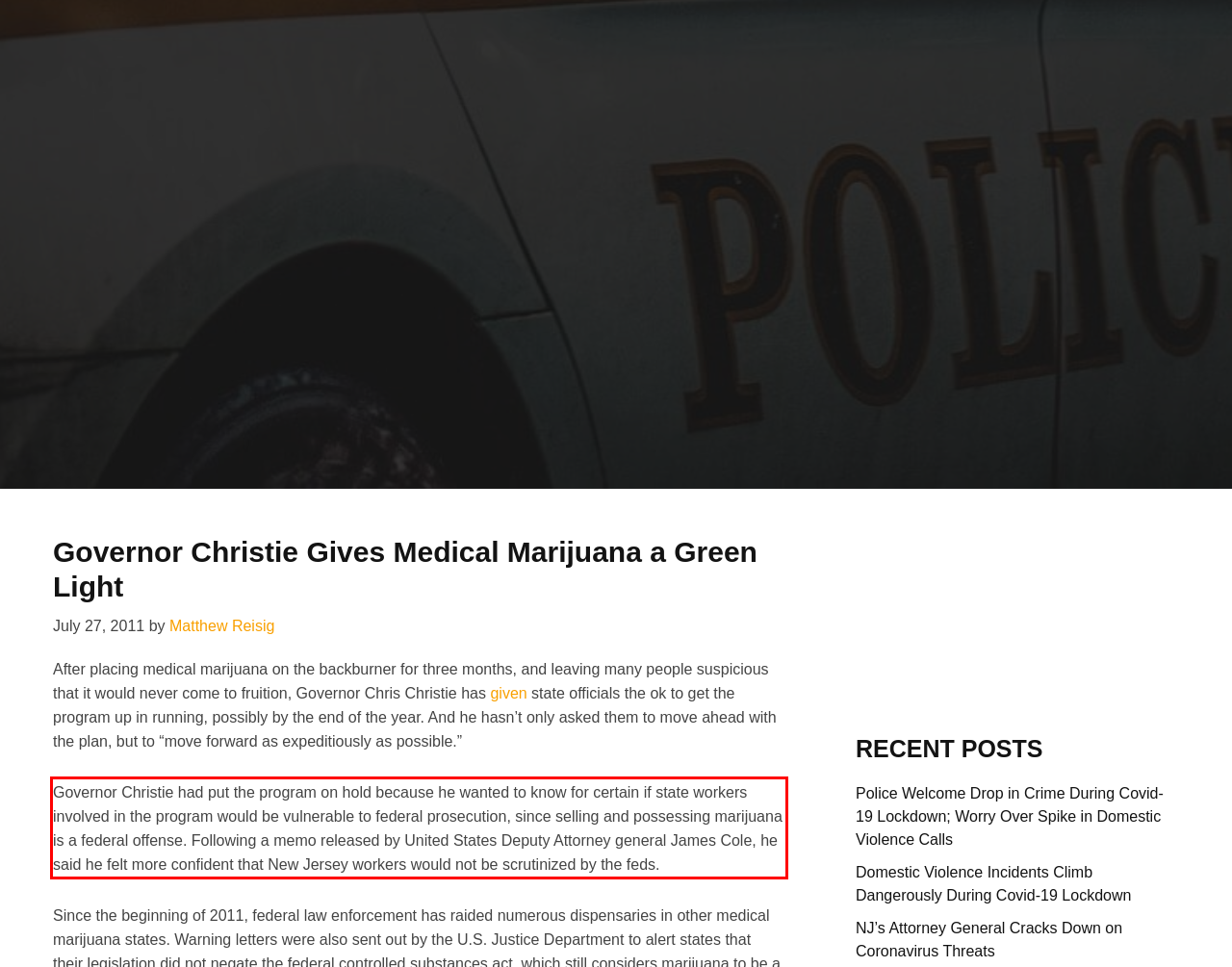With the provided screenshot of a webpage, locate the red bounding box and perform OCR to extract the text content inside it.

Governor Christie had put the program on hold because he wanted to know for certain if state workers involved in the program would be vulnerable to federal prosecution, since selling and possessing marijuana is a federal offense. Following a memo released by United States Deputy Attorney general James Cole, he said he felt more confident that New Jersey workers would not be scrutinized by the feds.